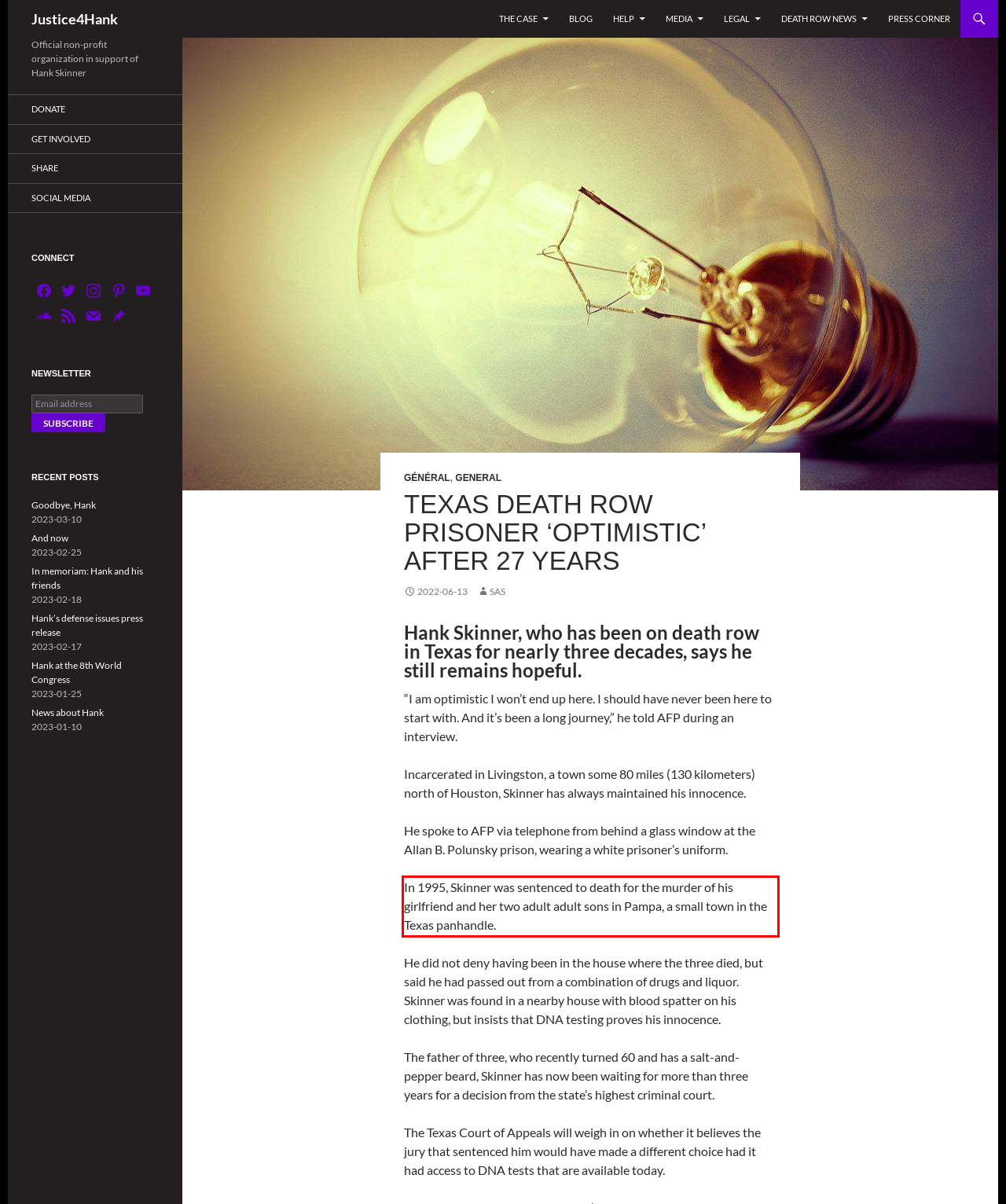From the screenshot of the webpage, locate the red bounding box and extract the text contained within that area.

In 1995, Skinner was sentenced to death for the murder of his girlfriend and her two adult adult sons in Pampa, a small town in the Texas panhandle.